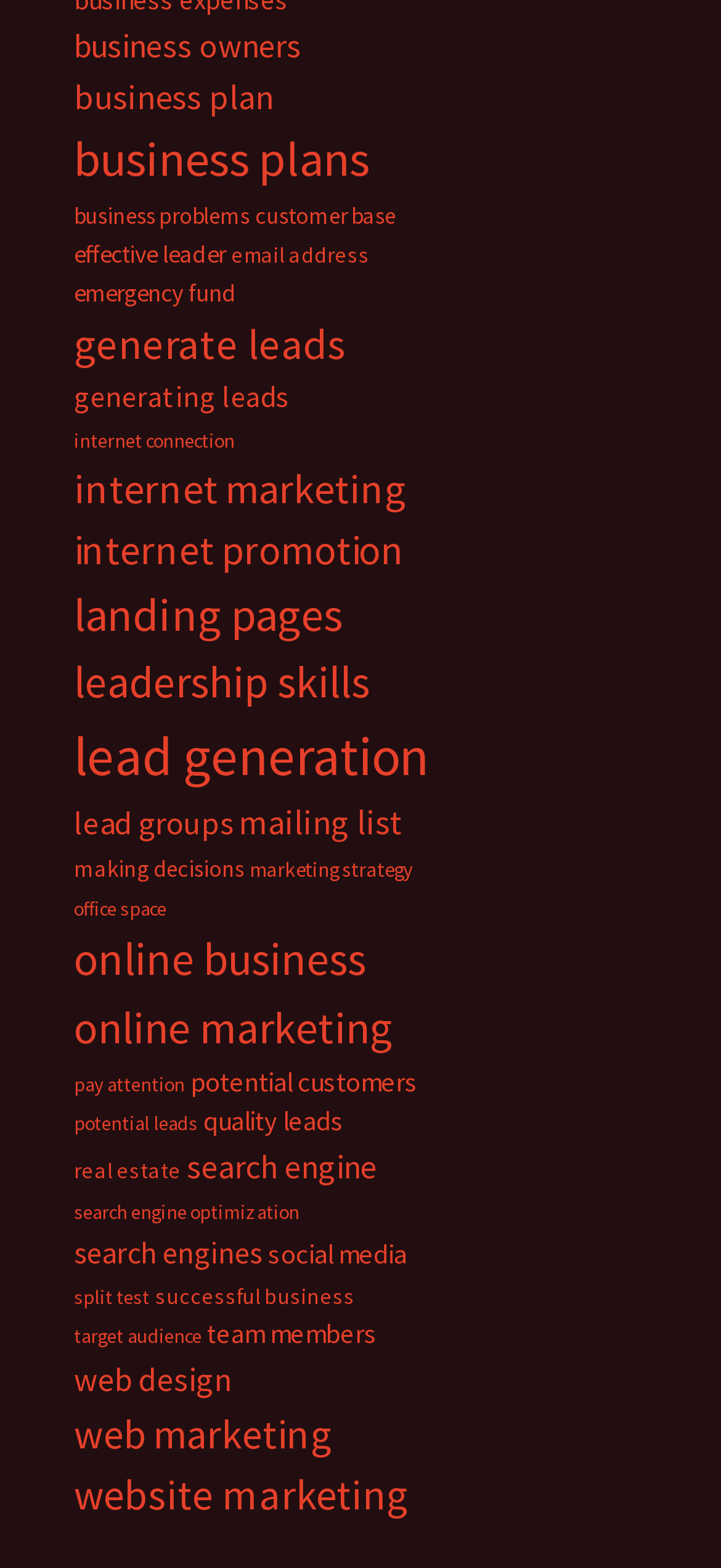Show me the bounding box coordinates of the clickable region to achieve the task as per the instruction: "learn about leadership skills".

[0.103, 0.418, 0.513, 0.452]